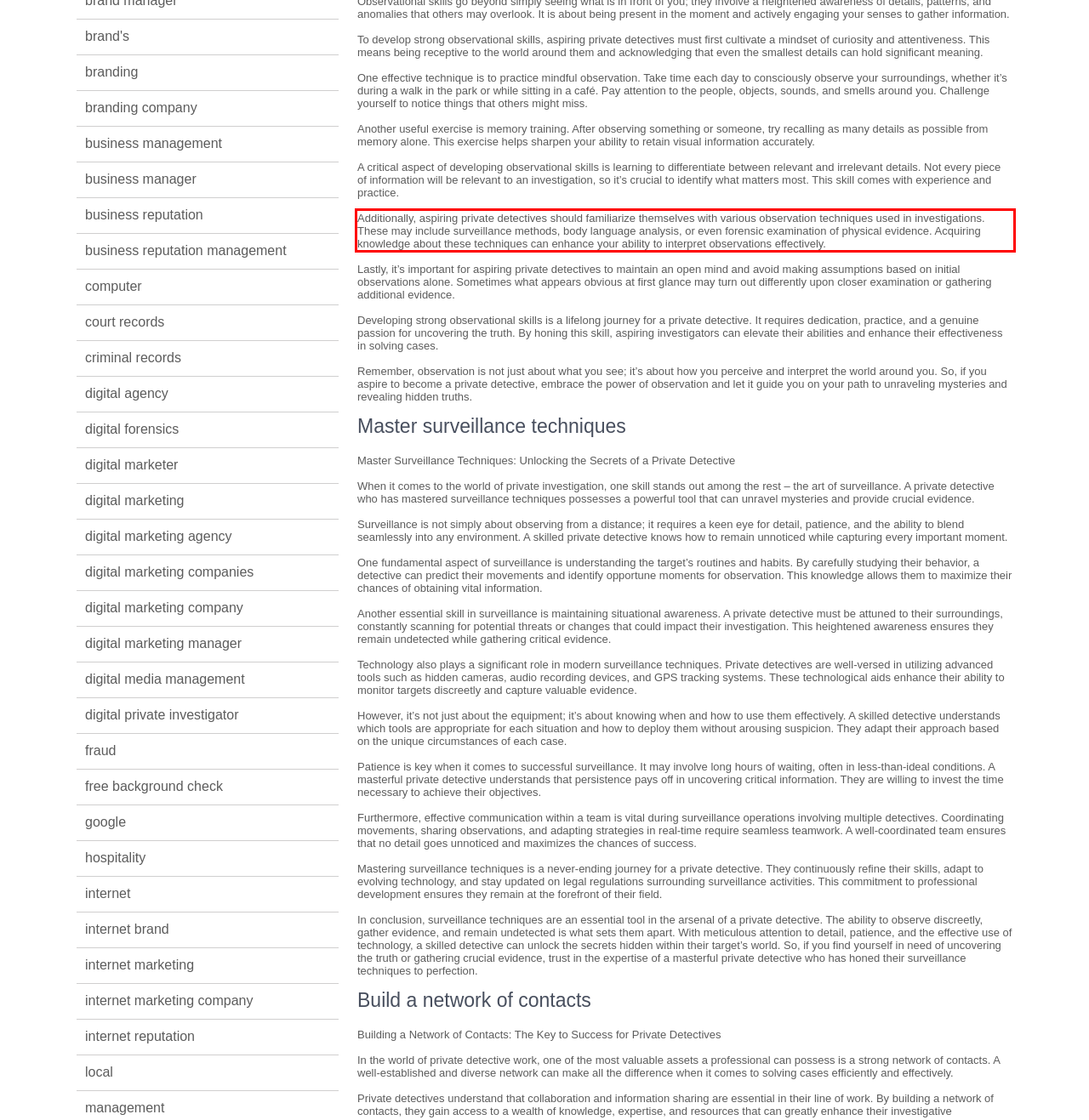You have a screenshot of a webpage, and there is a red bounding box around a UI element. Utilize OCR to extract the text within this red bounding box.

Additionally, aspiring private detectives should familiarize themselves with various observation techniques used in investigations. These may include surveillance methods, body language analysis, or even forensic examination of physical evidence. Acquiring knowledge about these techniques can enhance your ability to interpret observations effectively.